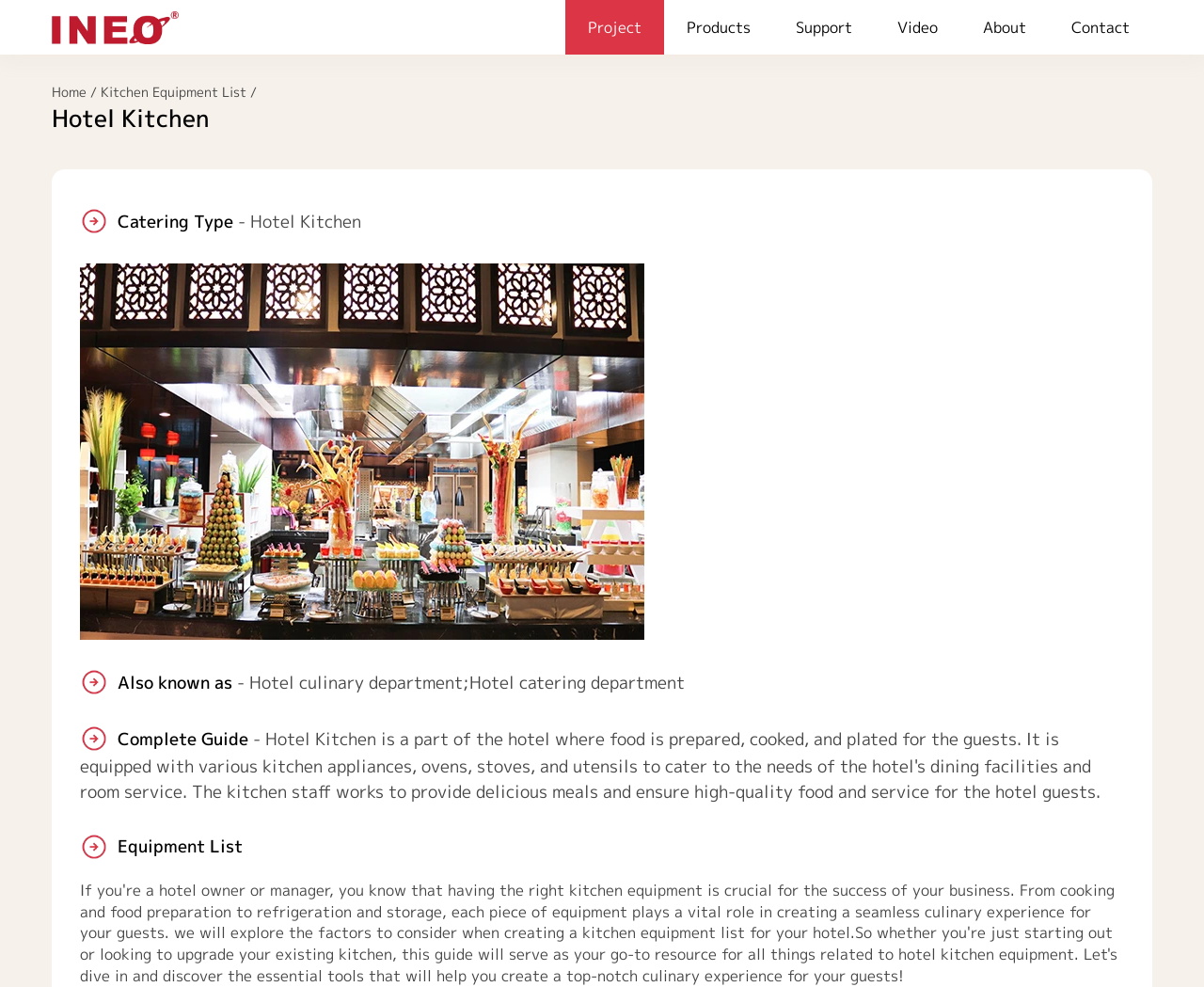Locate the bounding box coordinates of the clickable part needed for the task: "click the INEO Logo".

[0.043, 0.011, 0.148, 0.044]